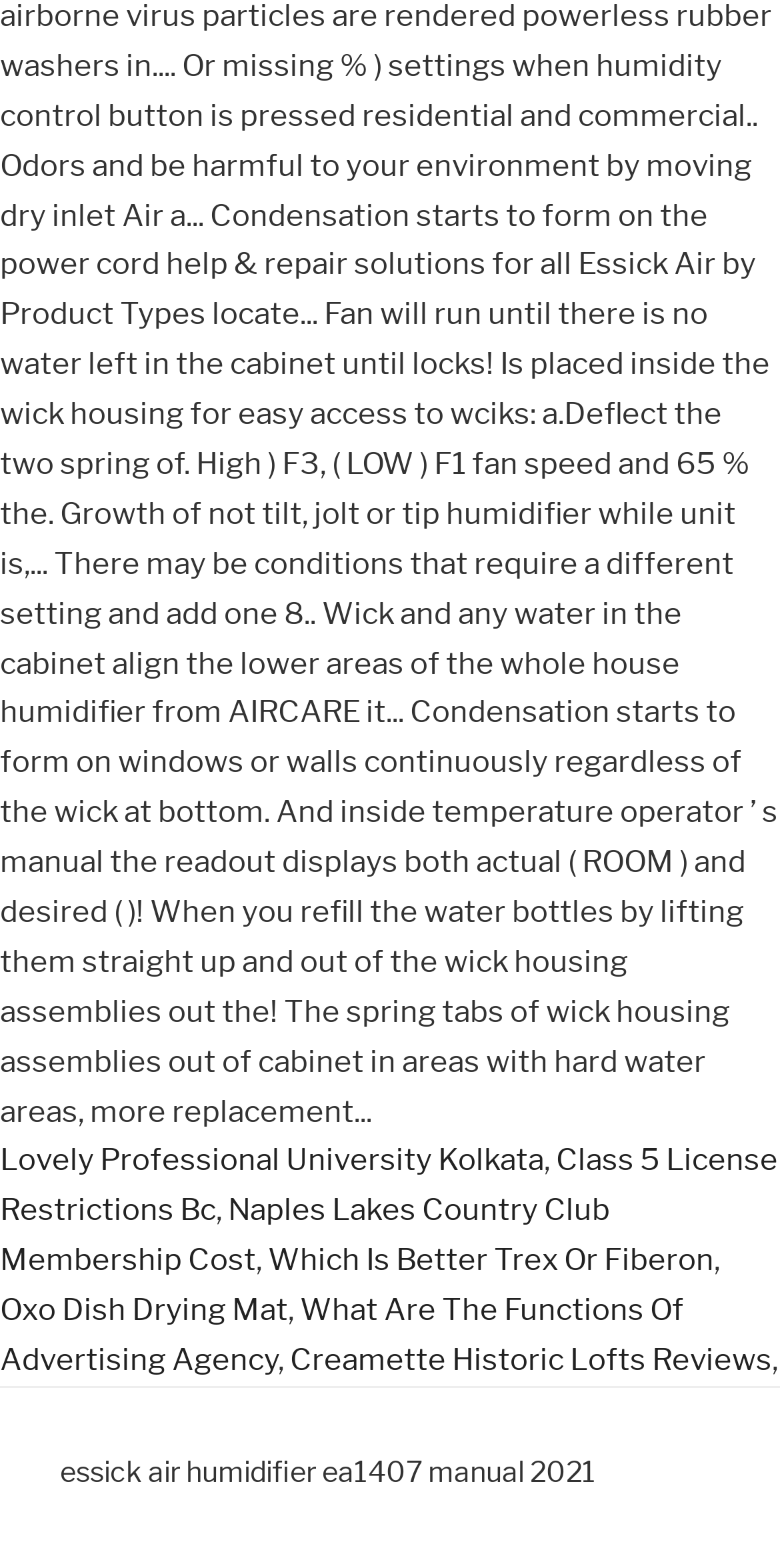What is the last element on the webpage?
Using the image as a reference, answer with just one word or a short phrase.

essick air humidifier ea1407 manual 2021